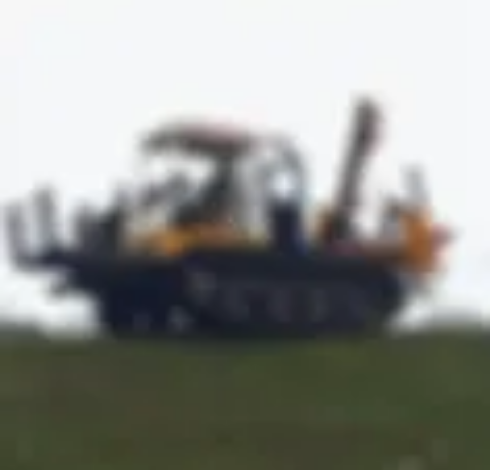Use the information in the screenshot to answer the question comprehensively: How many operators or attachments does the machinery have?

The caption states that the machinery 'appears to have multiple operators or attachments', indicating that it is equipped with more than one operator or attachment, allowing it to perform varied tasks.